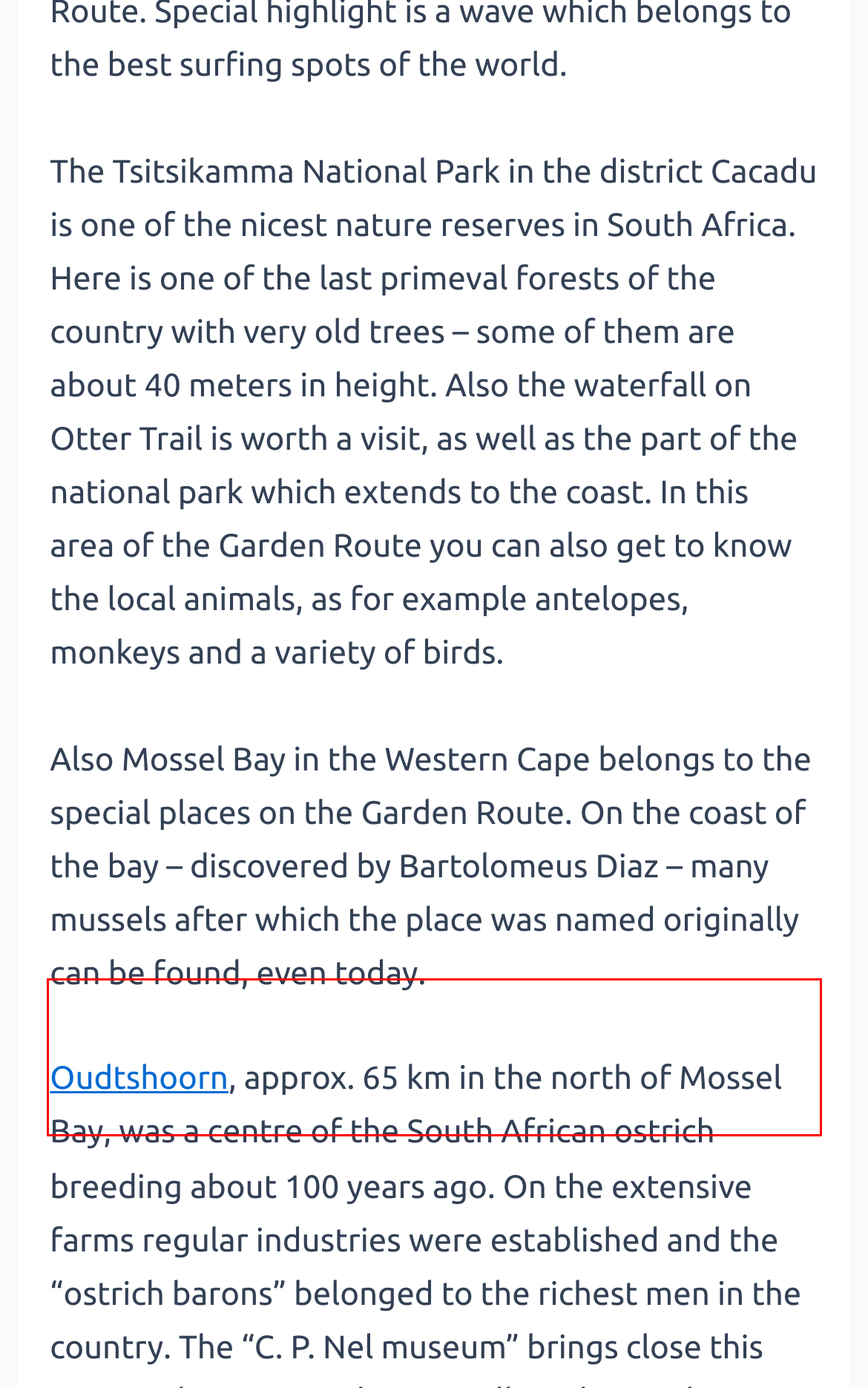You are provided with a screenshot of a webpage that includes a red bounding box. Extract and generate the text content found within the red bounding box.

Inhalte von Videoplattformen und Social Media Plattformen werden standardmäßig blockiert. Wenn Cookies von externen Medien akzeptiert werden, bedarf der Zugriff auf diese Inhalte keiner manuellen Zustimmung mehr.